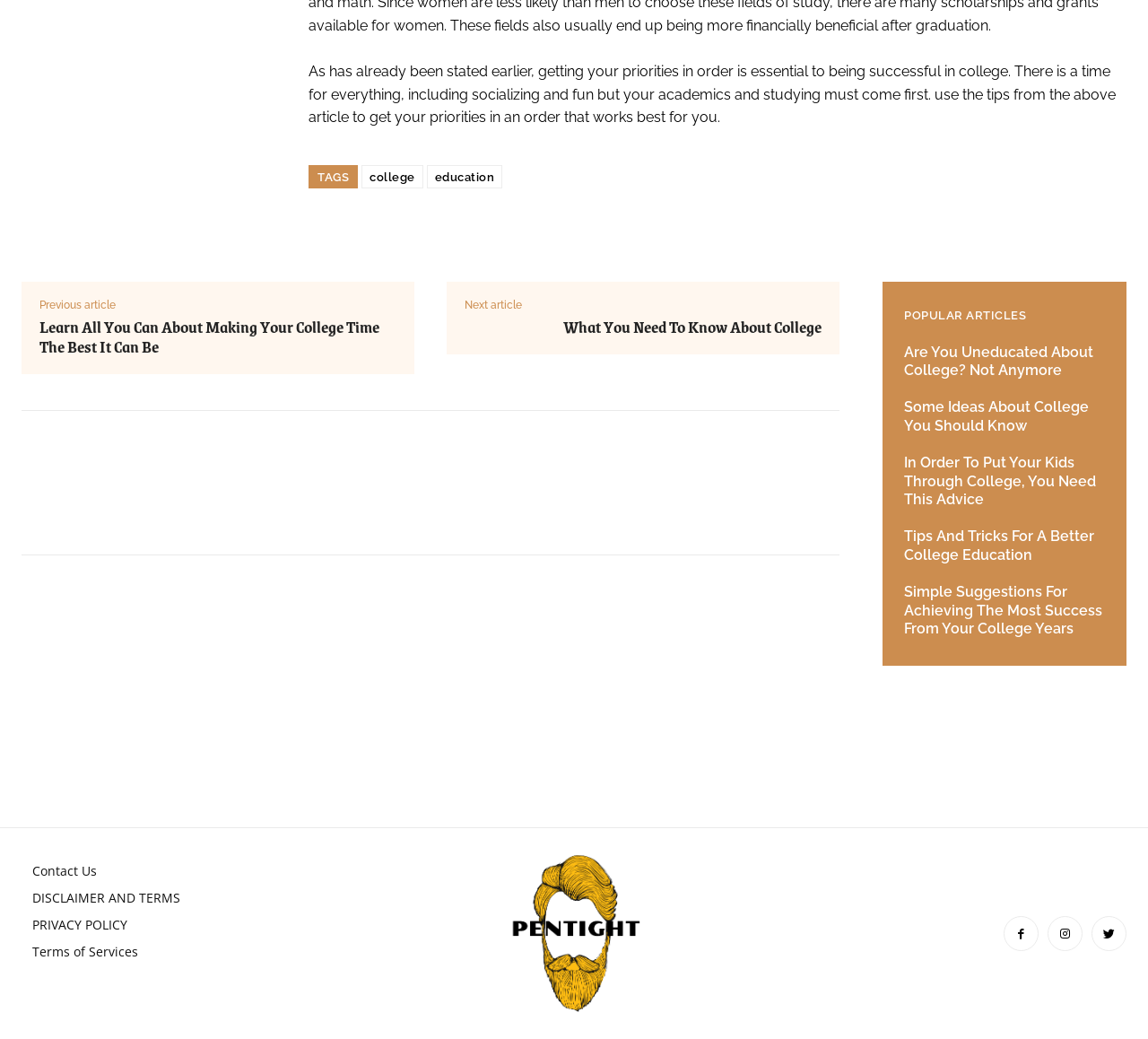Please give a short response to the question using one word or a phrase:
What is the function of the links at the bottom of the page?

Provide site information